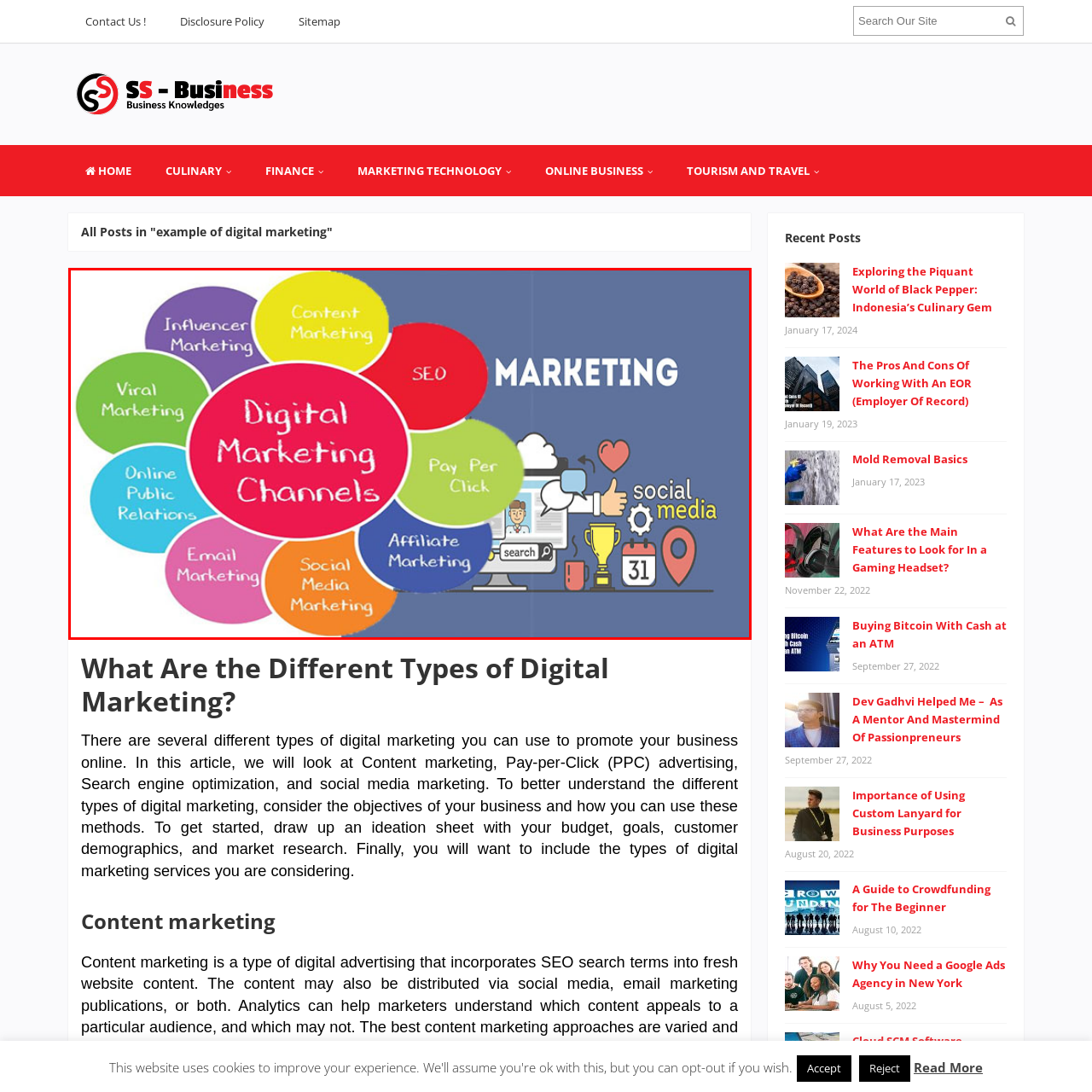Direct your attention to the image enclosed by the red boundary, How many digital marketing components are shown in the image? 
Answer concisely using a single word or phrase.

9